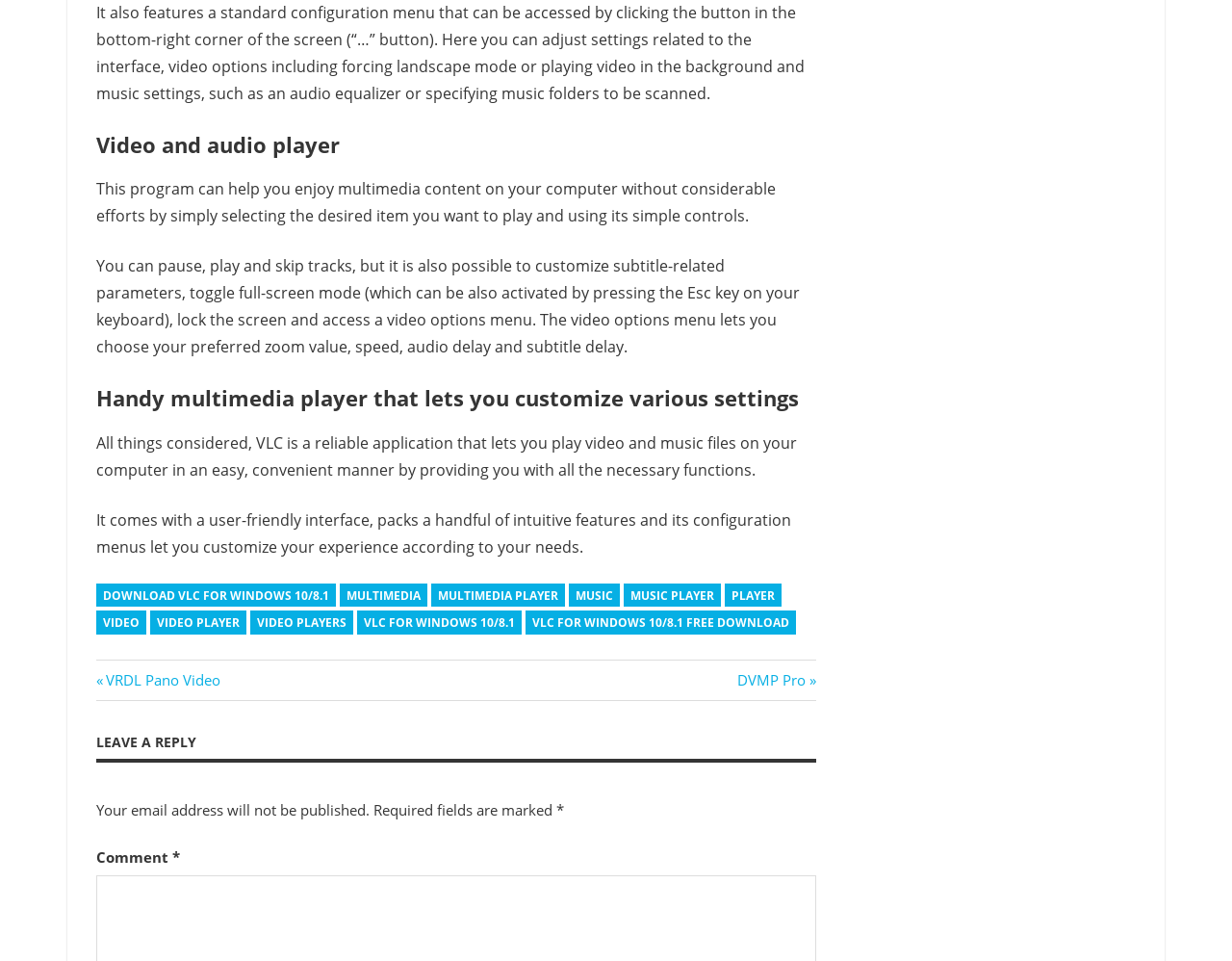Locate the bounding box coordinates of the segment that needs to be clicked to meet this instruction: "Go to multimedia page".

[0.276, 0.607, 0.347, 0.632]